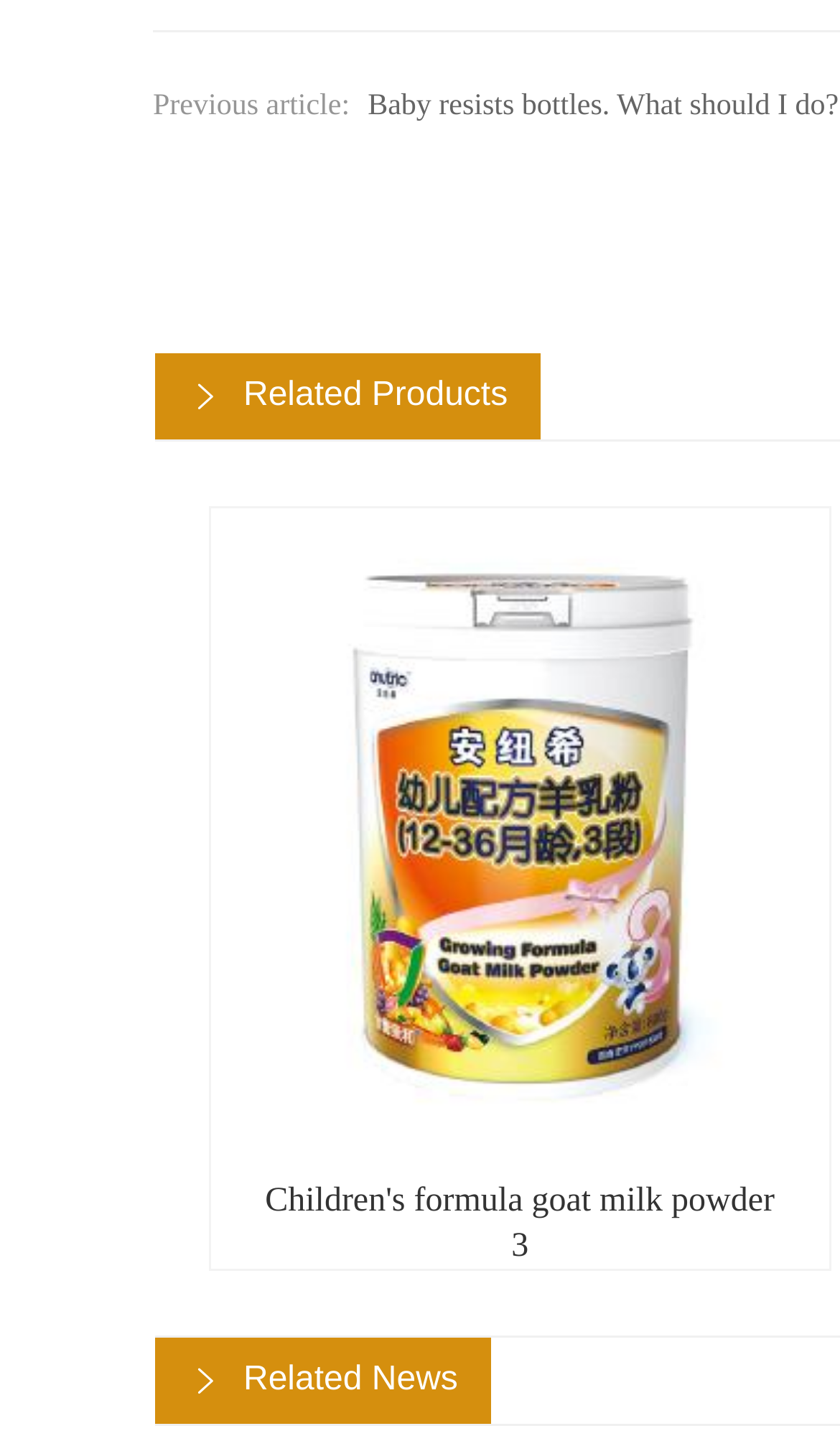How many related news sections are there?
From the details in the image, provide a complete and detailed answer to the question.

I found a heading element 'Related News' which indicates that there is only one related news section on the webpage.